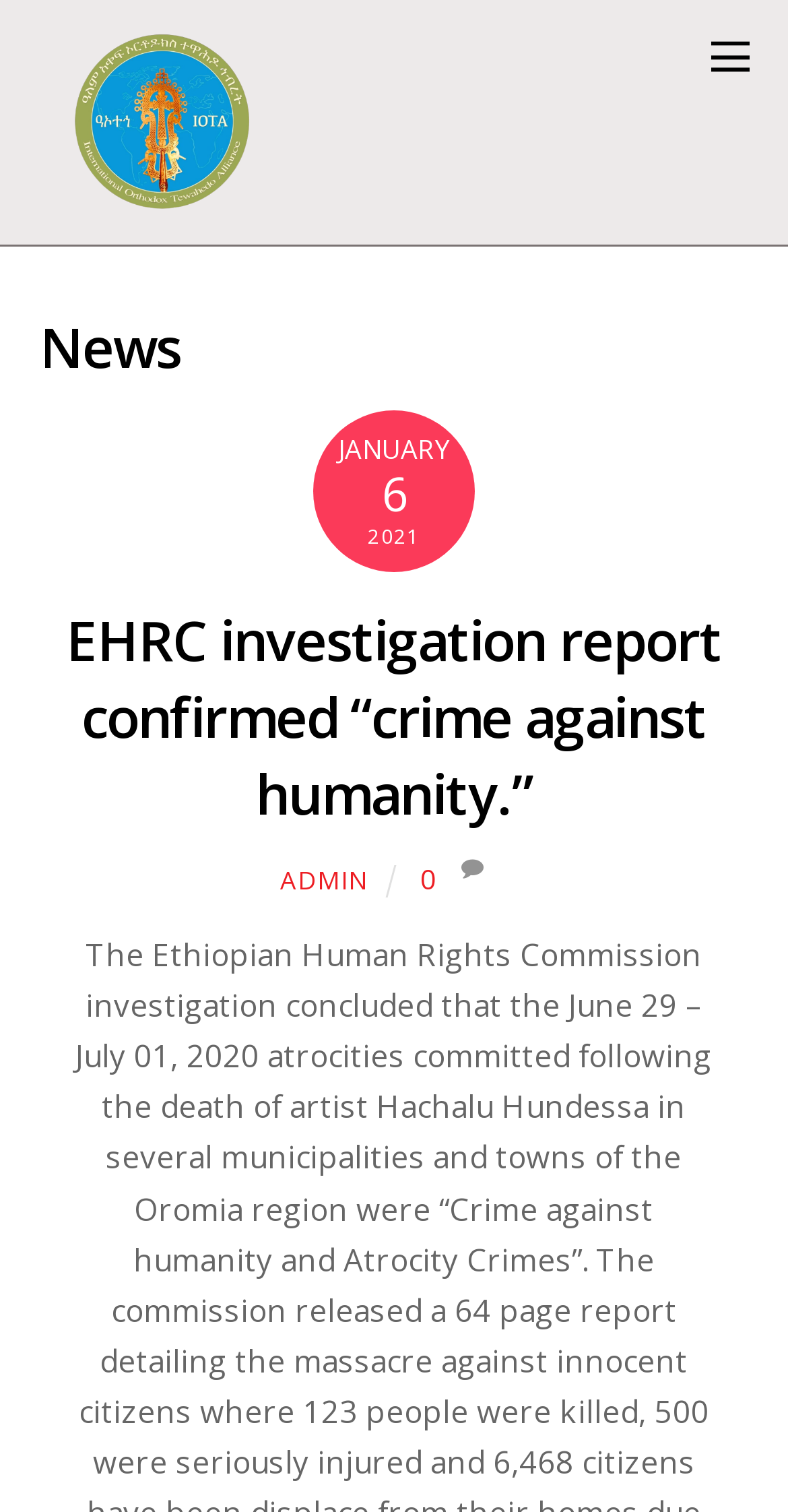What is the date of the latest news?
Use the information from the screenshot to give a comprehensive response to the question.

I found the date by looking at the time element on the webpage, which contains three static text elements: 'JANUARY', '6', and '2021'. By combining these elements, I determined the date of the latest news.